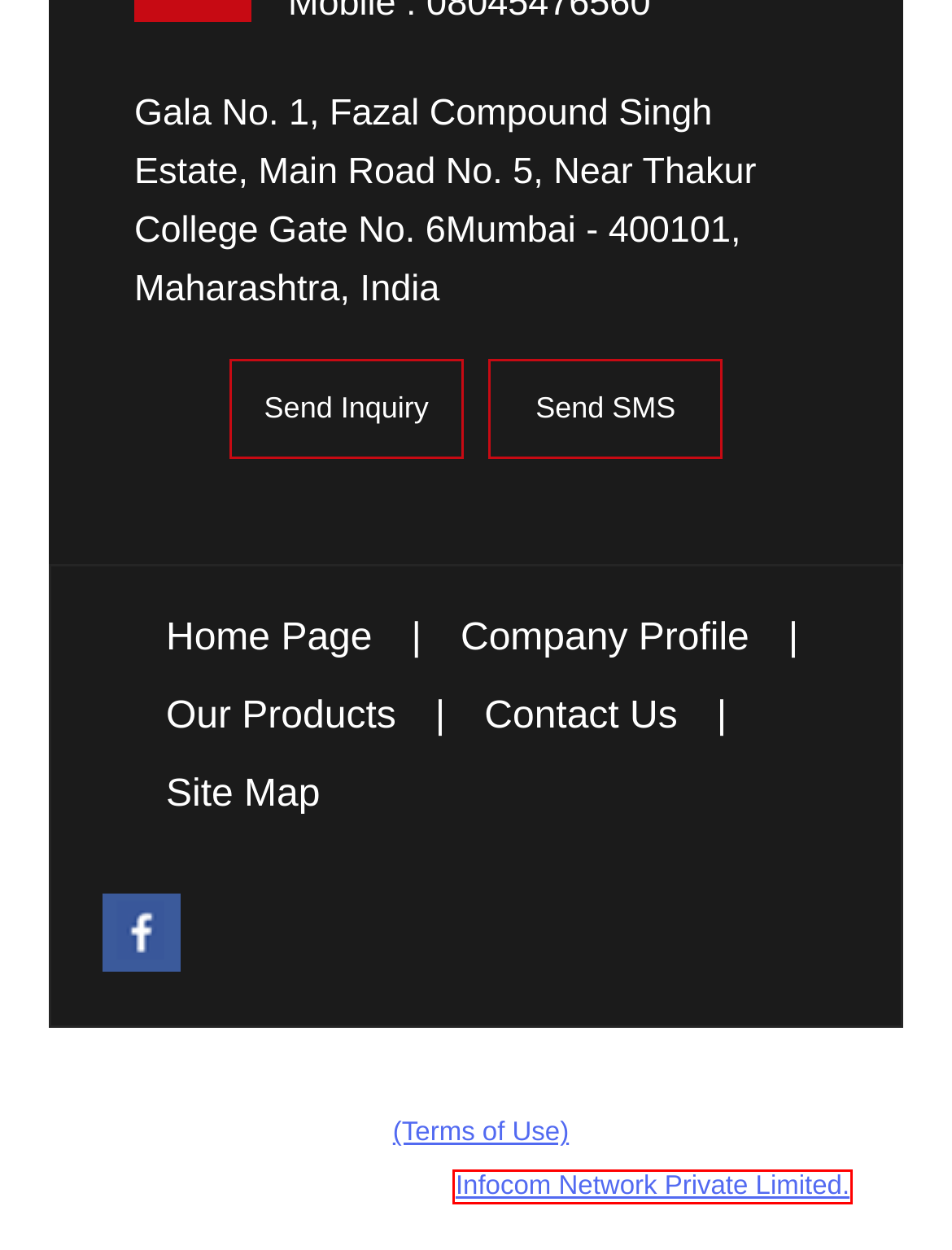You are provided a screenshot of a webpage featuring a red bounding box around a UI element. Choose the webpage description that most accurately represents the new webpage after clicking the element within the red bounding box. Here are the candidates:
A. ice cream cones at Best Price, ice cream cones Manufacturer in Maharashtra
B. Black Magic Pastry Manufacturer,Ice Cream Cone Supplier In Mumbai,Maharashtra
C. Strawberry Cone at Best Price, Strawberry Cone Manufacturer in Maharashtra
D. About TradeIndia.com - India's Largest Online B2B Marketplace
E. Fruit Ice Cream Manufacturer,Chocolate Ice Cream Supplier  In Mumbai, Maharashtra
F. Infocom Network Limited (TradeIndia.com) - Terms & Conditions
G. Butterscotch Cone at Best Price, Butterscotch Cone Manufacturer in Maharashtra
H. Chocolate Cone at Best Price, Chocolate Cone Manufacturer in Maharashtra

D